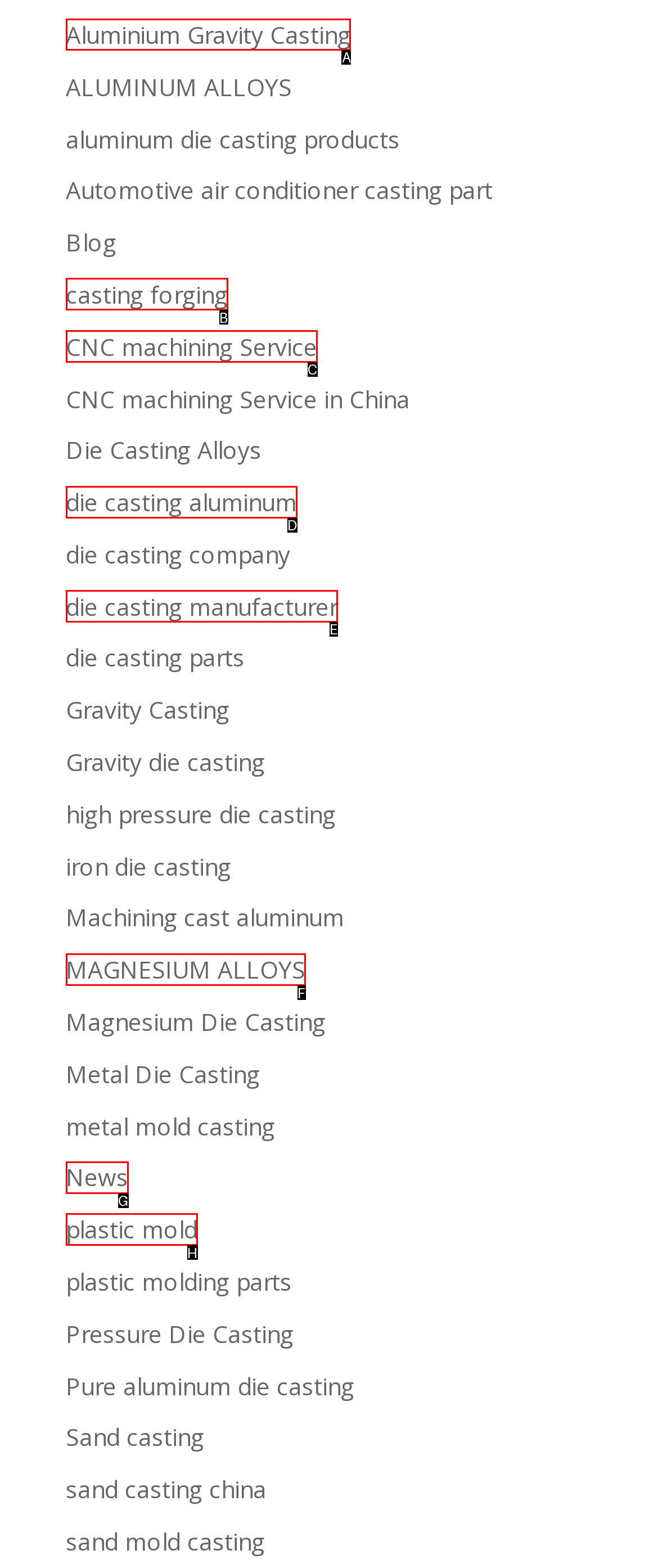Which lettered option should be clicked to perform the following task: Click on the 'Home' link
Respond with the letter of the appropriate option.

None